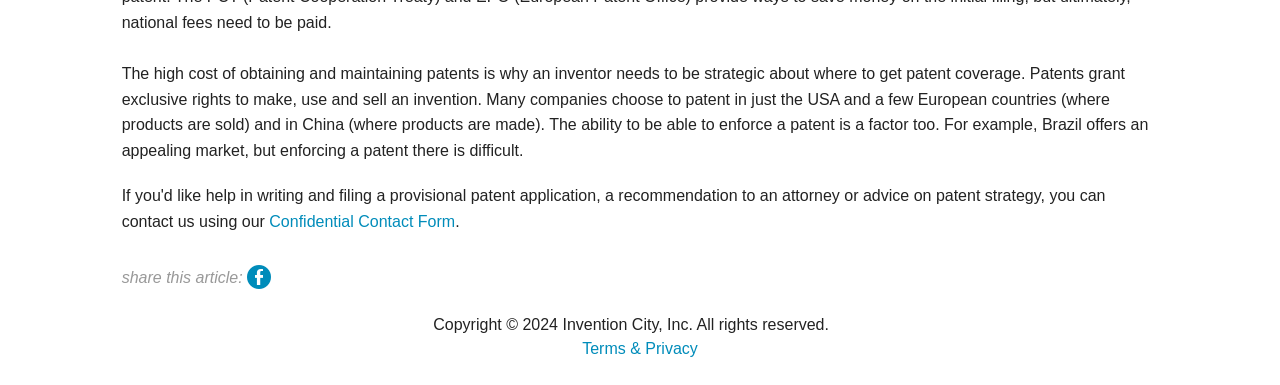What is the difficulty in Brazil?
Refer to the image and provide a detailed answer to the question.

The text mentions that Brazil offers an appealing market, but enforcing a patent there is difficult, which is a factor to consider when deciding where to get patent coverage.